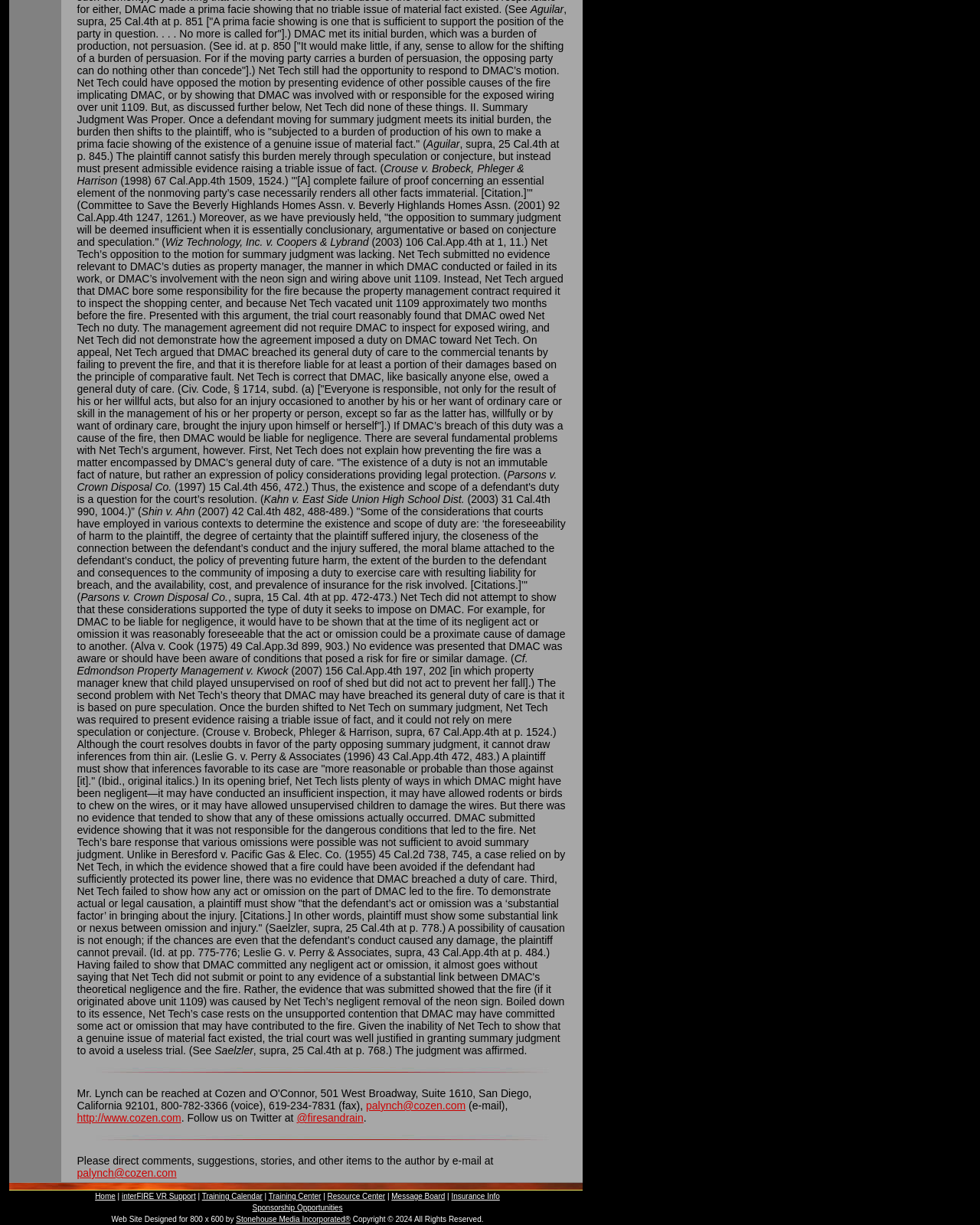What is the copyright year mentioned on the webpage?
Refer to the image and provide a one-word or short phrase answer.

2024